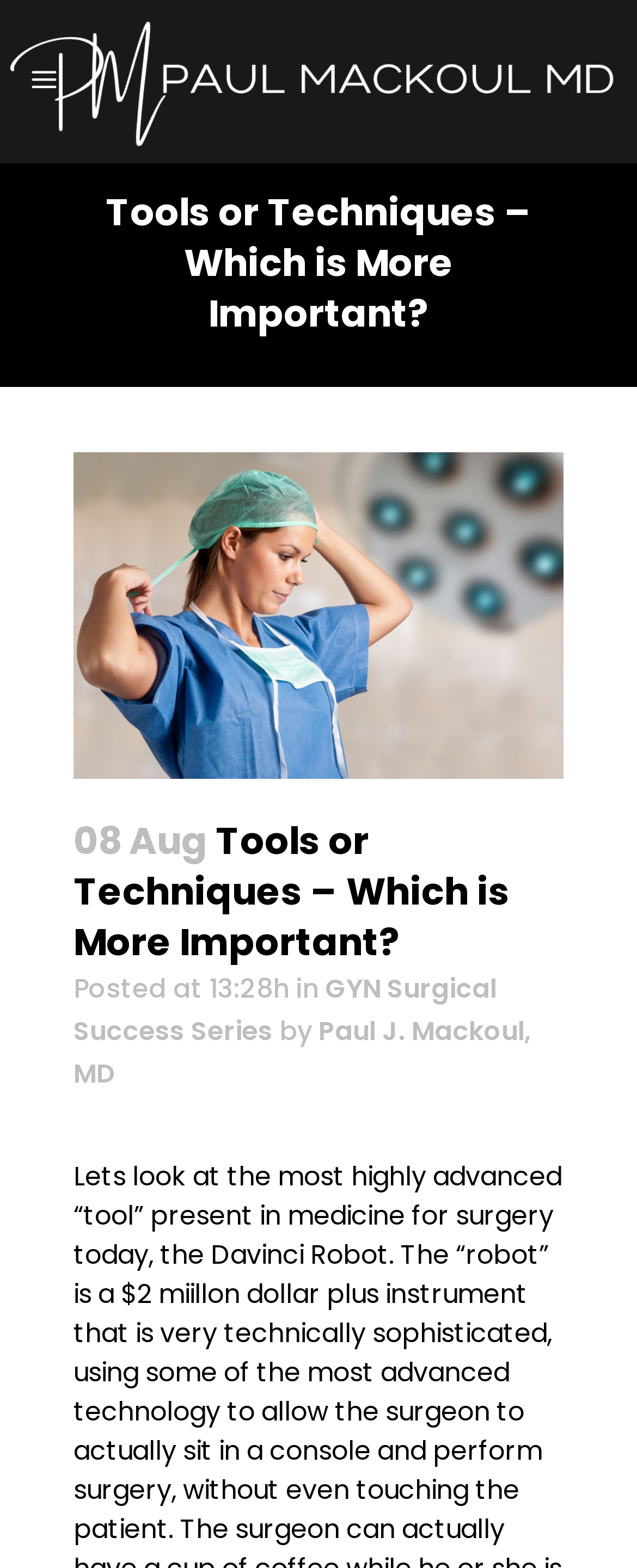Please find the bounding box coordinates (top-left x, top-left y, bottom-right x, bottom-right y) in the screenshot for the UI element described as follows: Paul J. Mackoul, MD

[0.115, 0.645, 0.833, 0.696]